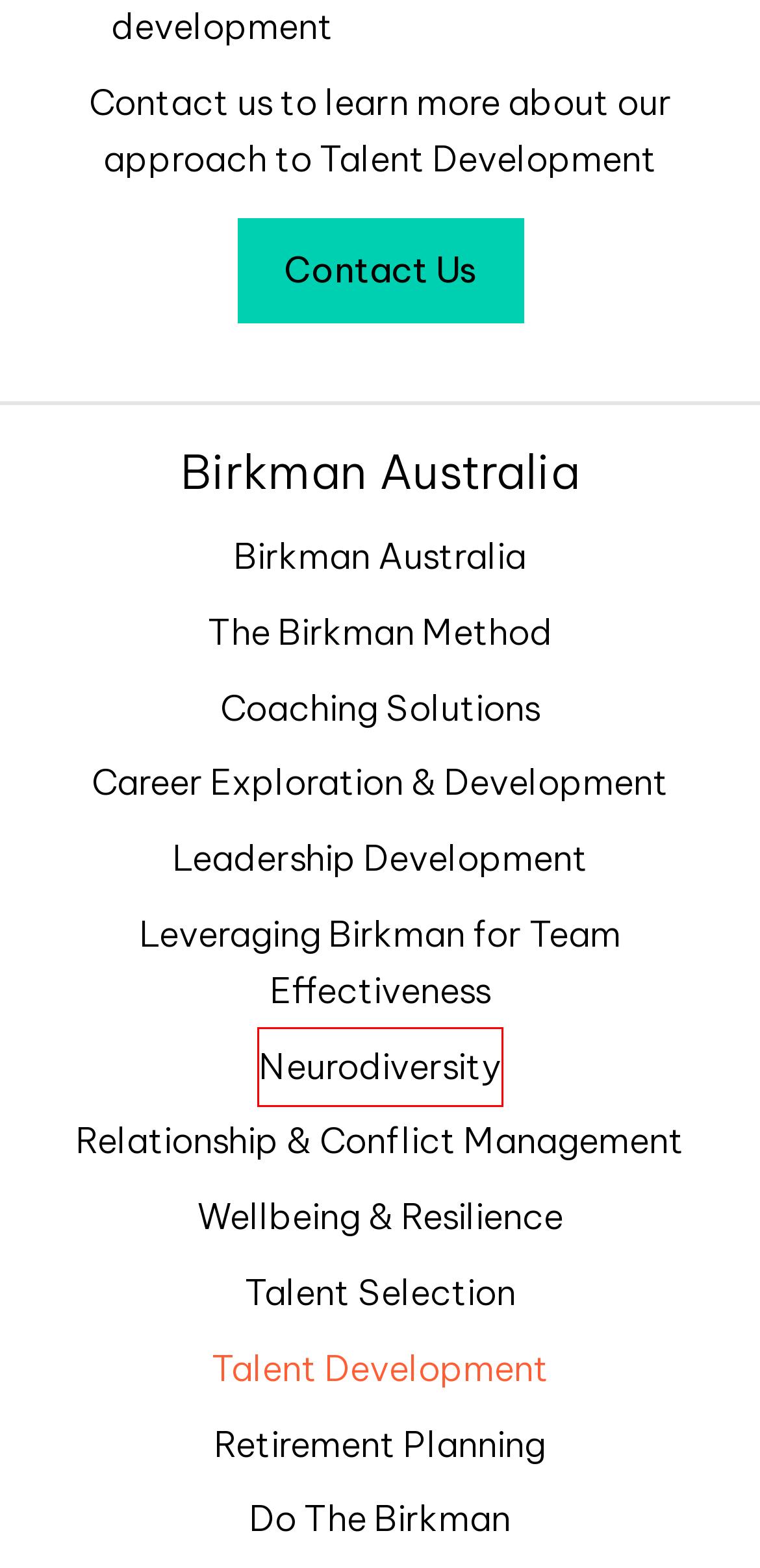Observe the provided screenshot of a webpage that has a red rectangle bounding box. Determine the webpage description that best matches the new webpage after clicking the element inside the red bounding box. Here are the candidates:
A. Relationship Management - Birkman Australia
B. Resilience and Well-Being - Birkman Australia
C. Leadership Development - Birkman Australia
D. Neurodivergent Individuals - Birkman Australia
E. Optimise Hiring - Birkman Australia
F. Career Exploration - Birkman Australia
G. Team Effectiveness - Birkman Australia
H. Transformative Insights - Birkman Australia

D